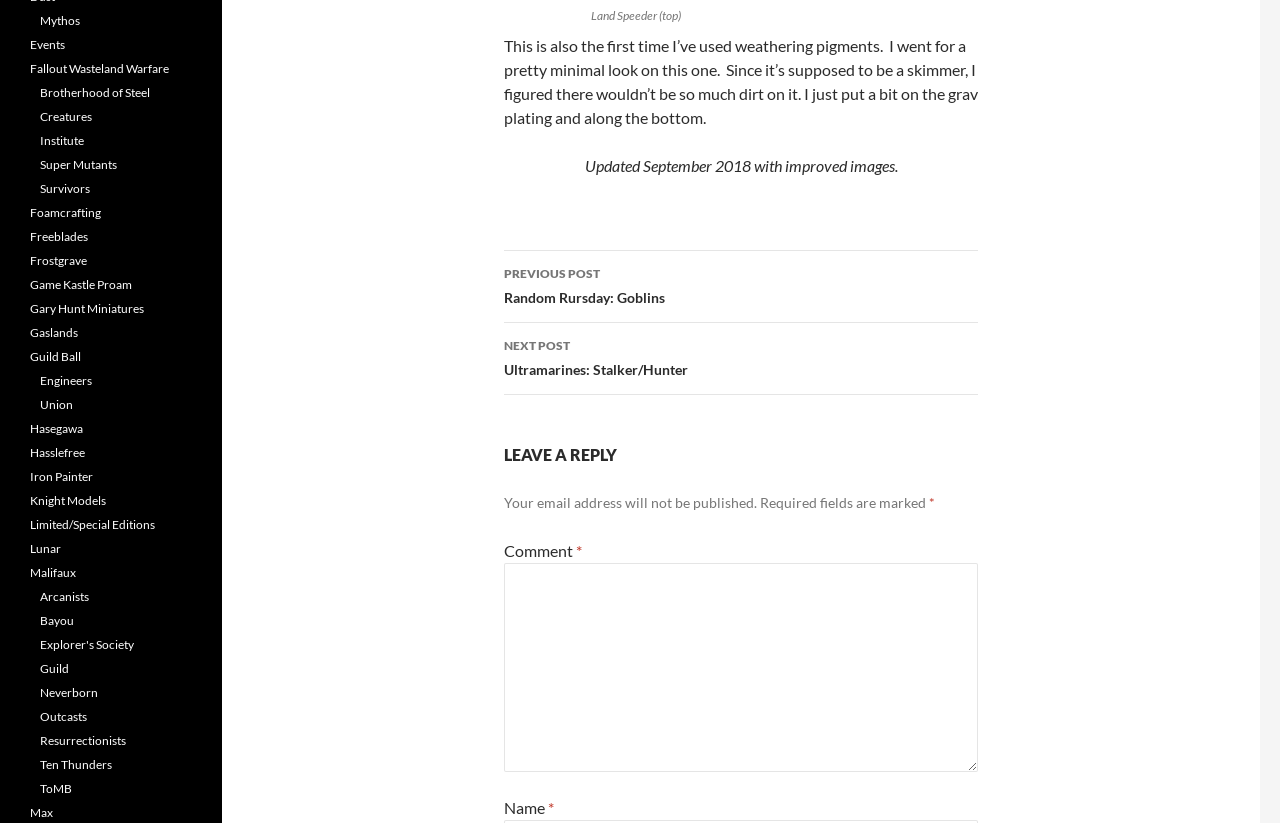Please identify the bounding box coordinates of the clickable area that will fulfill the following instruction: "Click on the 'Foamcrafting' link". The coordinates should be in the format of four float numbers between 0 and 1, i.e., [left, top, right, bottom].

[0.023, 0.249, 0.079, 0.267]